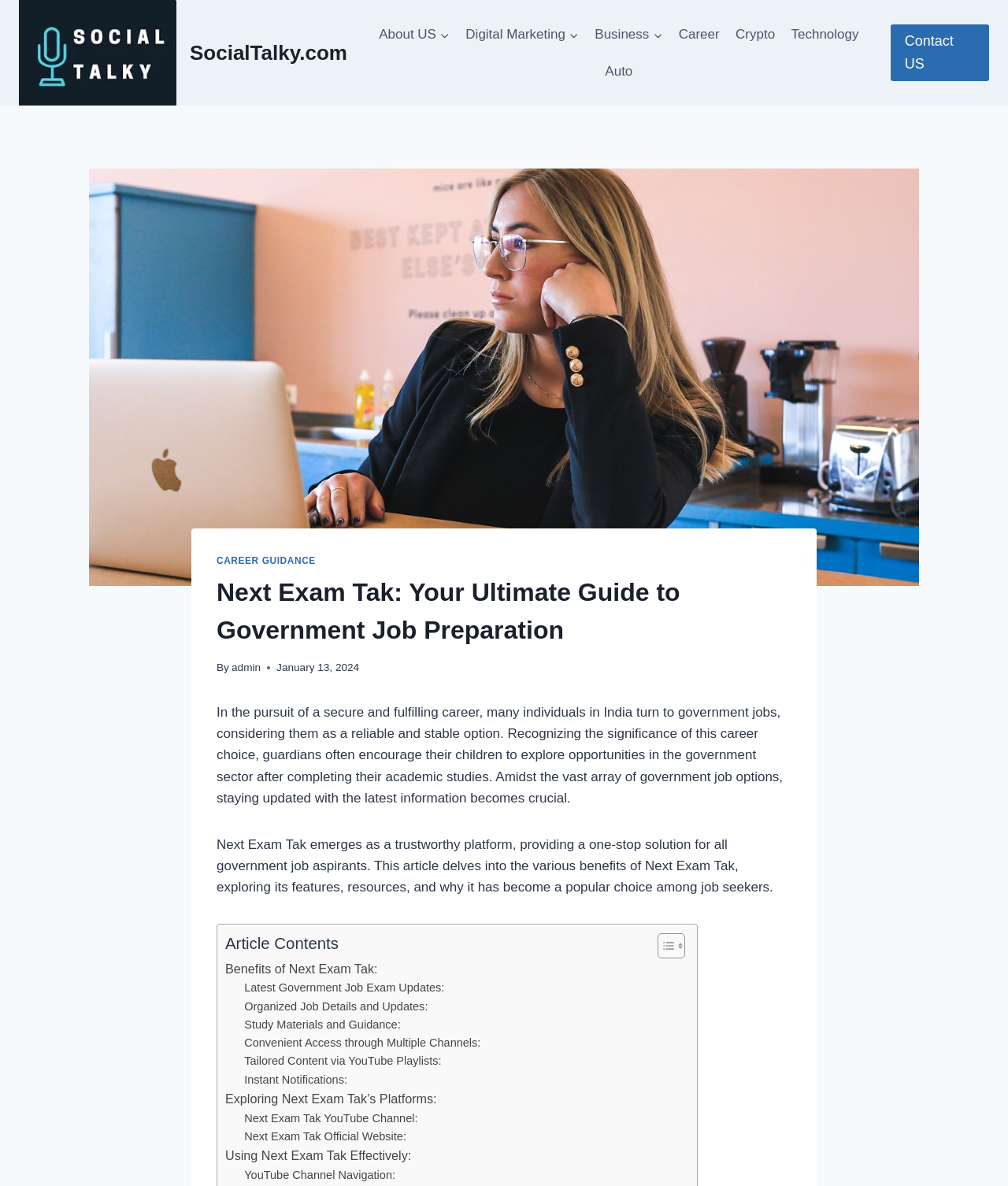What is the name of the logo in the top left corner?
Please look at the screenshot and answer in one word or a short phrase.

Socialtalky Logo